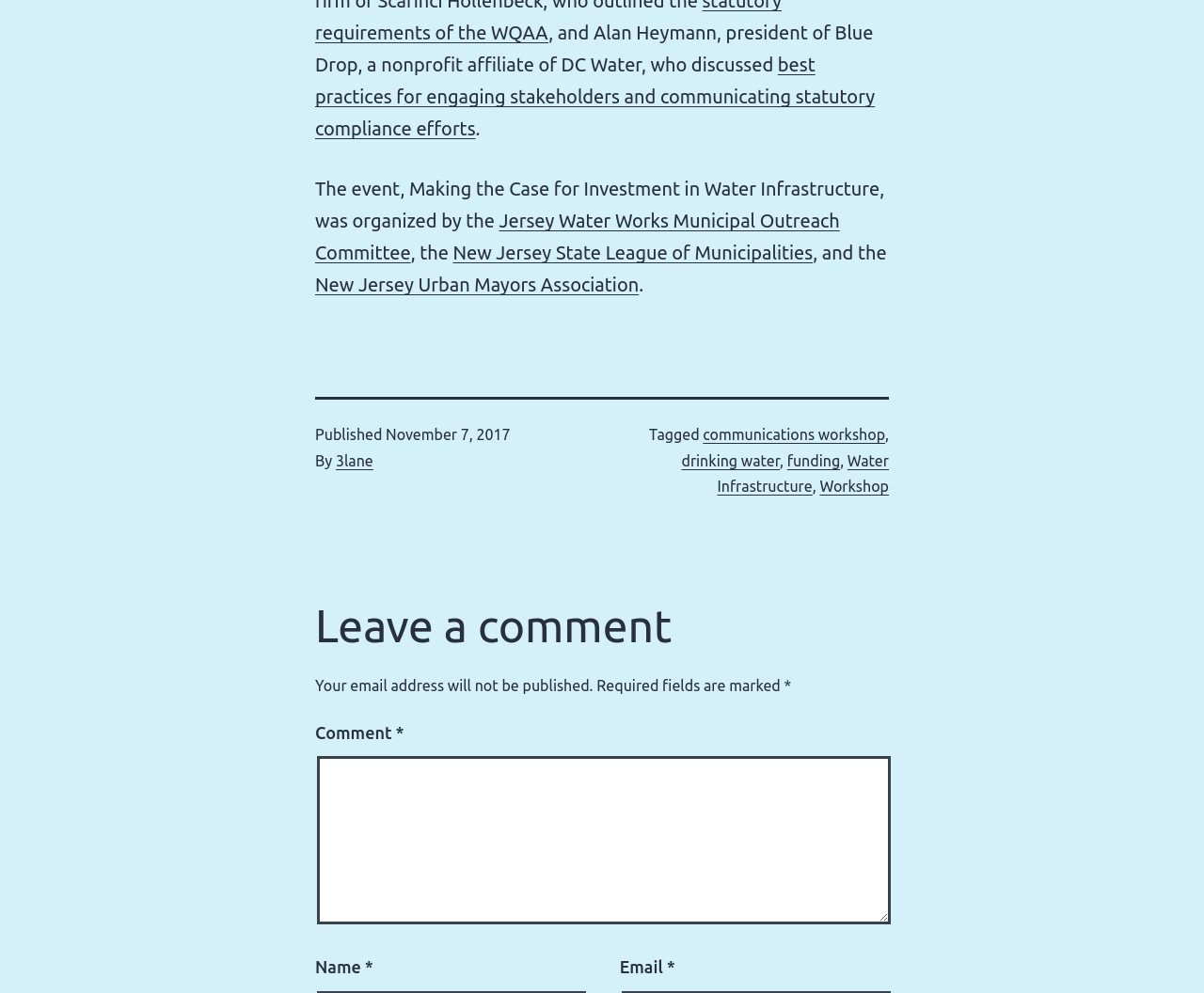Please identify the bounding box coordinates of the element that needs to be clicked to perform the following instruction: "Click the link to learn about best practices for engaging stakeholders and communicating statutory compliance efforts".

[0.262, 0.054, 0.727, 0.141]